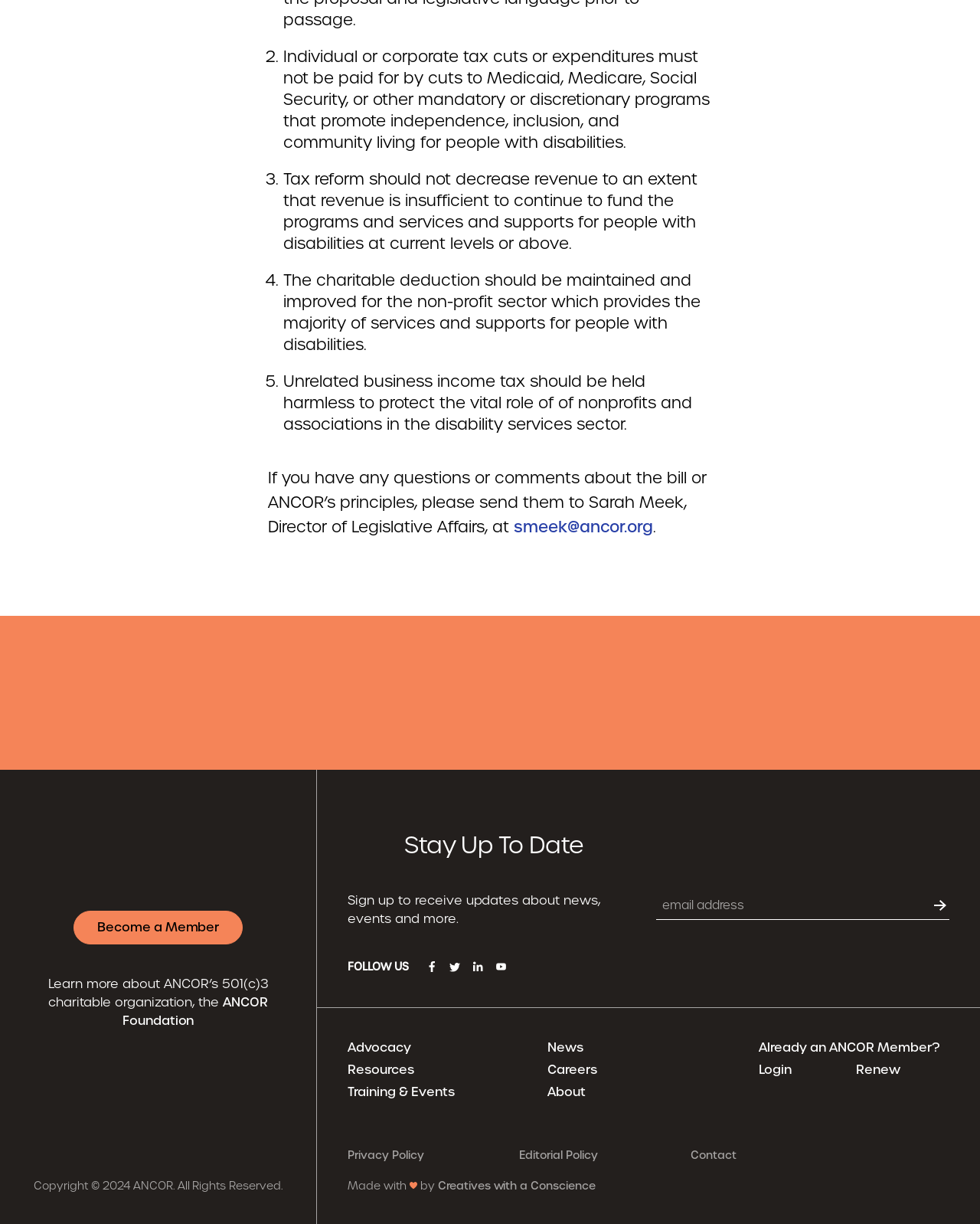Consider the image and give a detailed and elaborate answer to the question: 
What is the purpose of the charitable deduction?

The webpage mentions that 'The charitable deduction should be maintained and improved for the non-profit sector which provides the majority of services and supports for people with disabilities.' This implies that the charitable deduction is intended to support the non-profit sector, which plays a vital role in providing services and supports for people with disabilities.